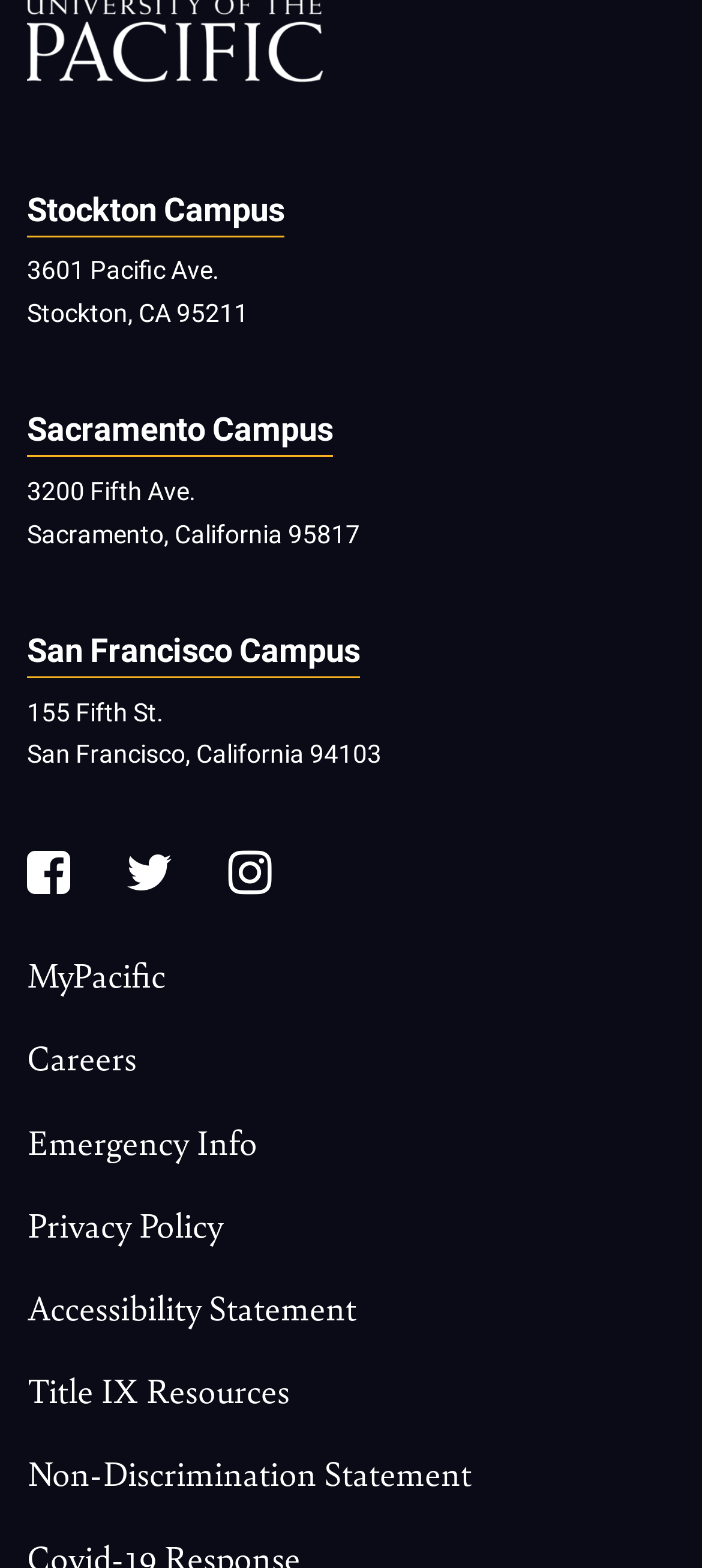Could you provide the bounding box coordinates for the portion of the screen to click to complete this instruction: "check Facebook"?

[0.038, 0.53, 0.172, 0.584]